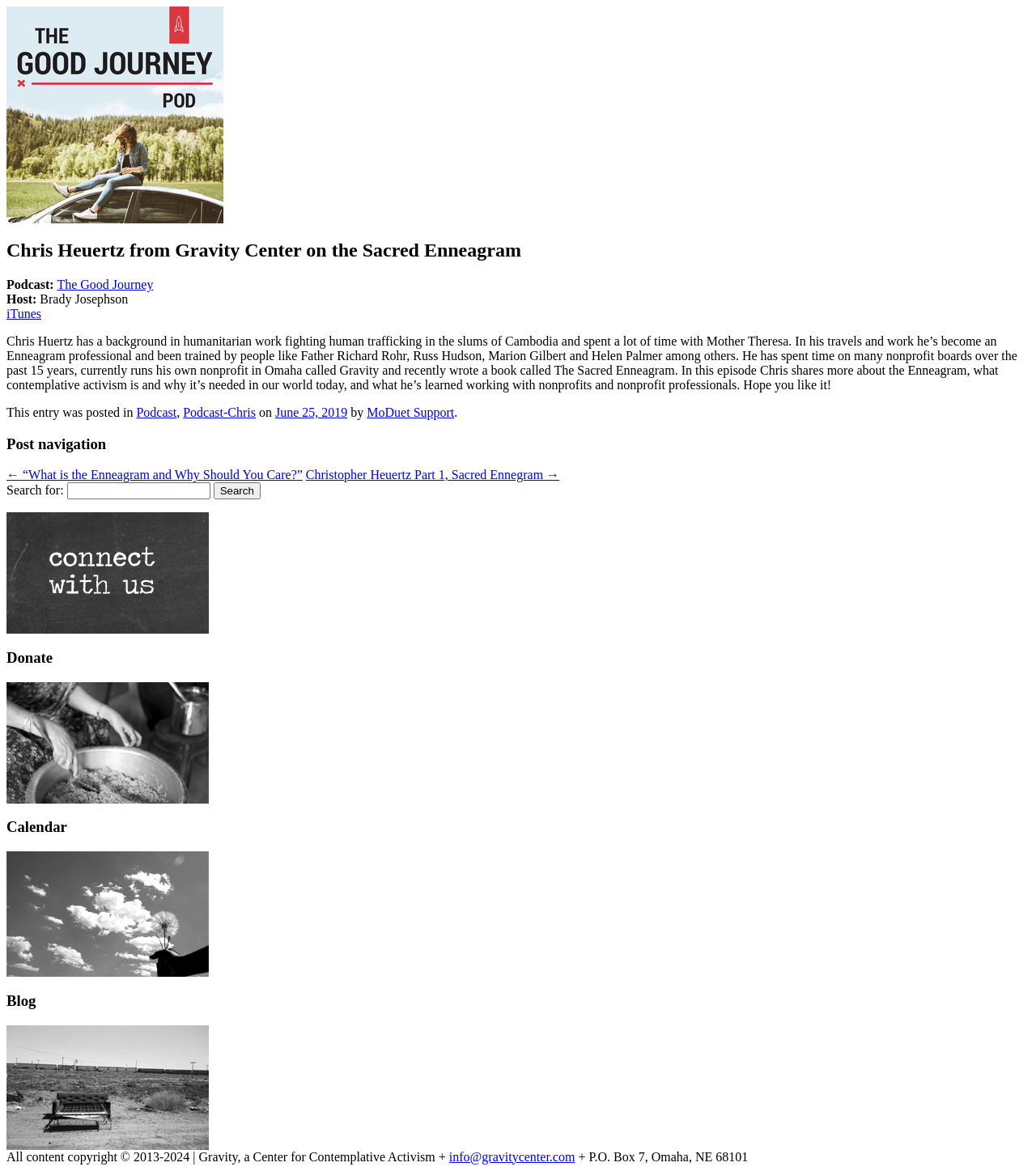What is the copyright year range of the webpage content?
Give a single word or phrase as your answer by examining the image.

2013-2024